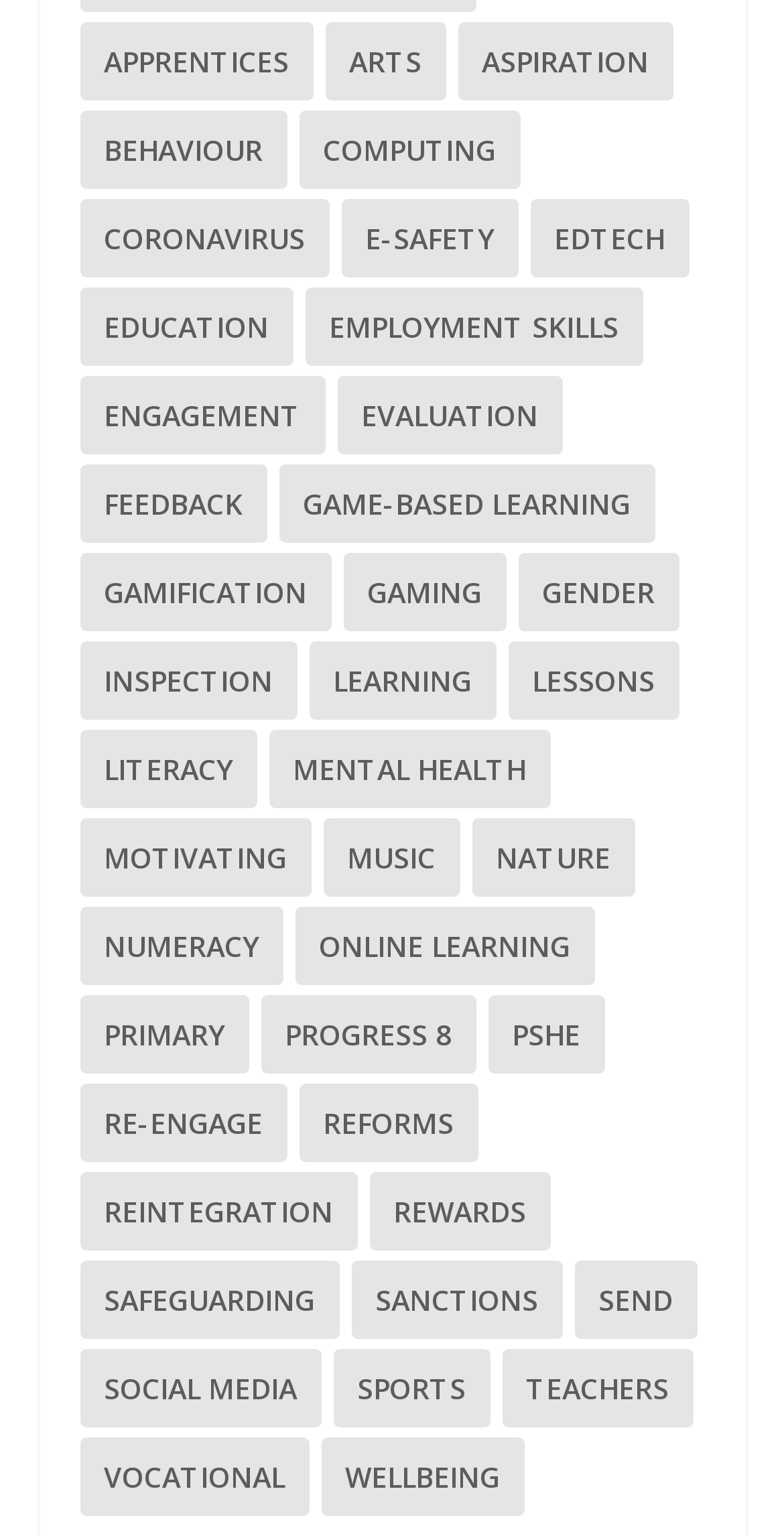From the details in the image, provide a thorough response to the question: What is the category that is located at the bottom left?

I looked at the vertical and horizontal positions of each link element by comparing their y1, y2, x1, and x2 coordinates. The category that is located at the bottom left is 'Vocational'.